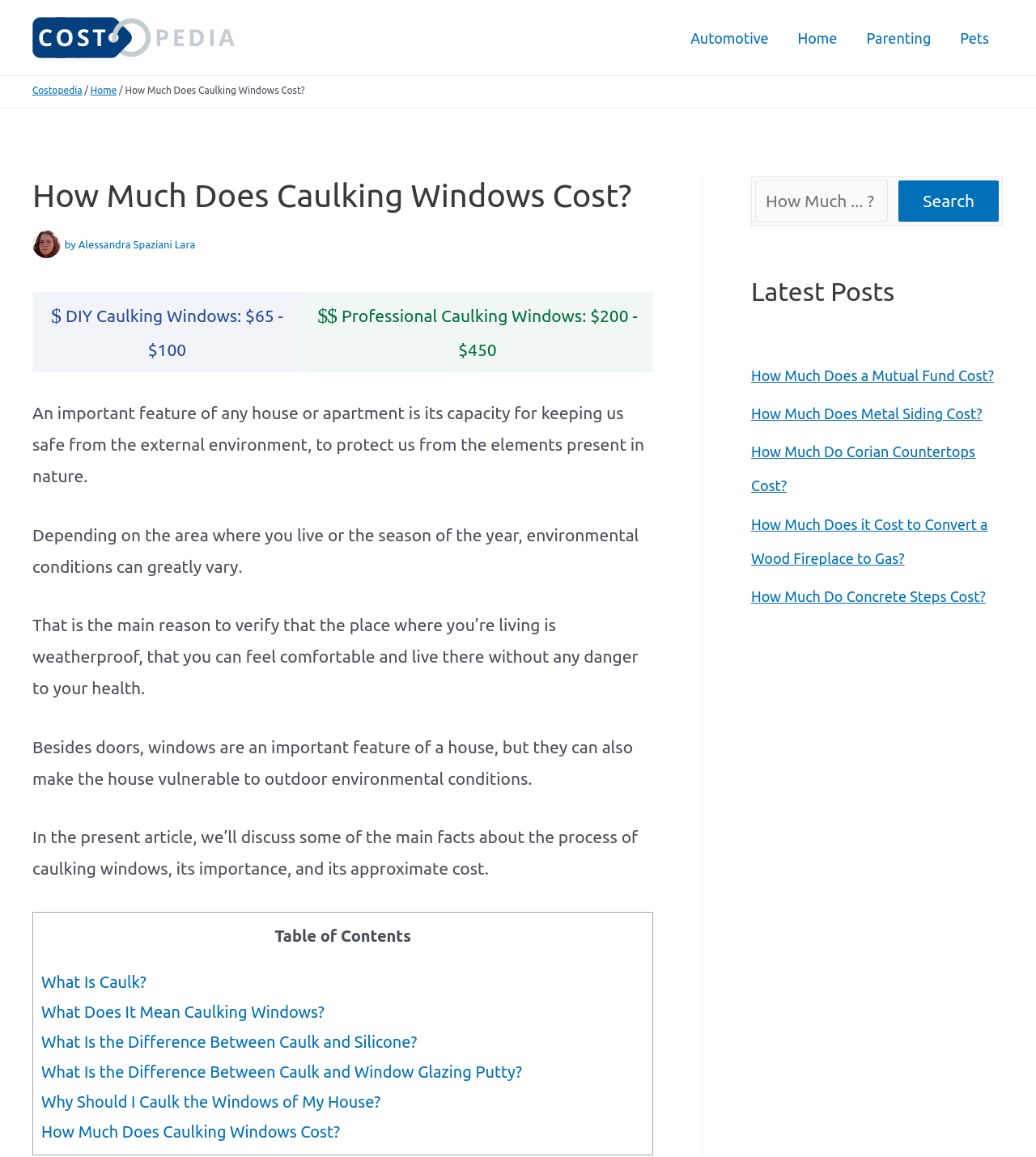Pinpoint the bounding box coordinates of the clickable element needed to complete the instruction: "Click on the 'Automotive' link in the site navigation". The coordinates should be provided as four float numbers between 0 and 1: [left, top, right, bottom].

[0.652, 0.008, 0.756, 0.057]